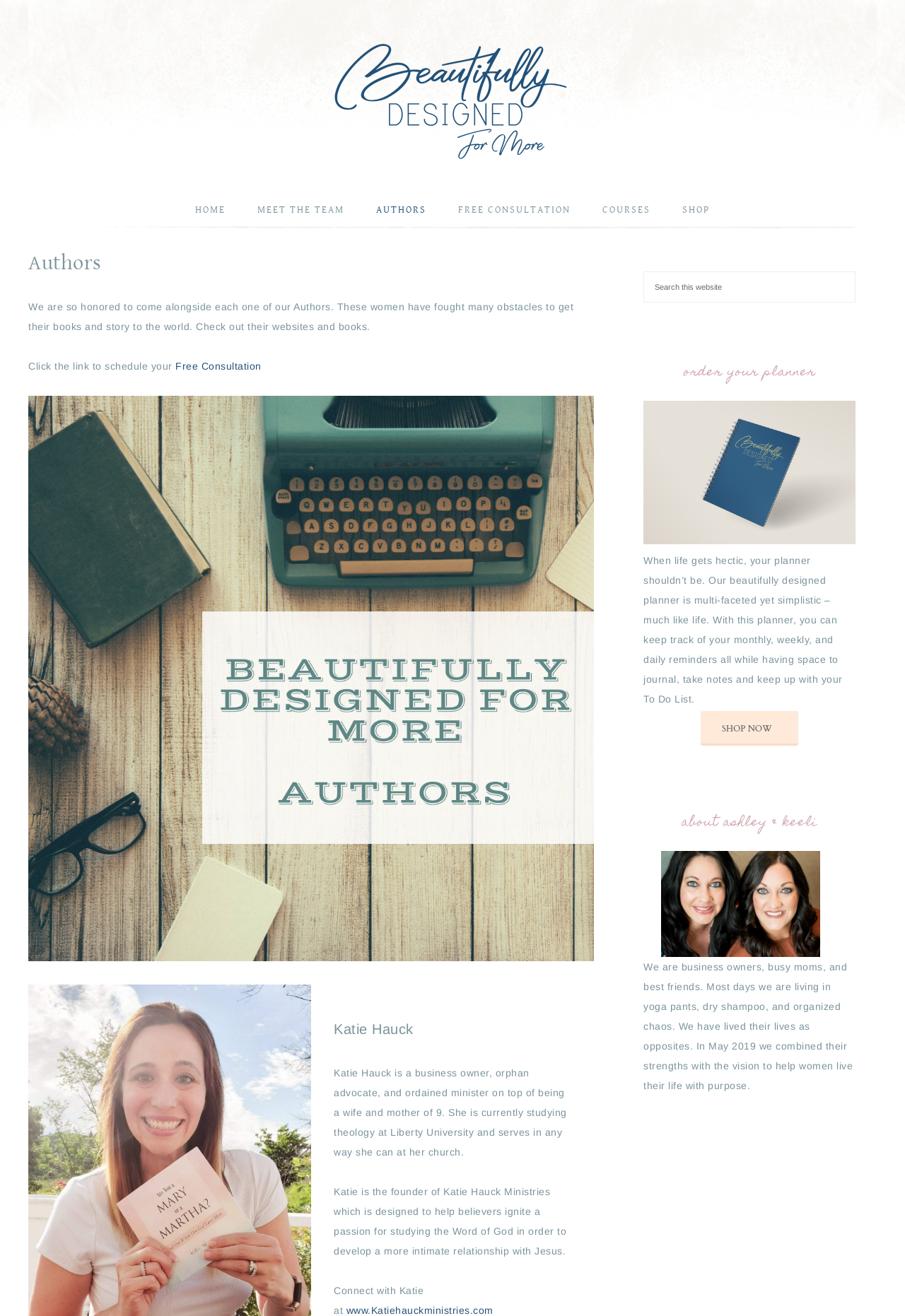Who are the founders of the website?
Provide a comprehensive and detailed answer to the question.

According to the 'About Ashley & Keeli' section, the website was founded by two business owners and busy moms who are also best friends. They combined their strengths to create a platform that helps women live their lives with purpose.